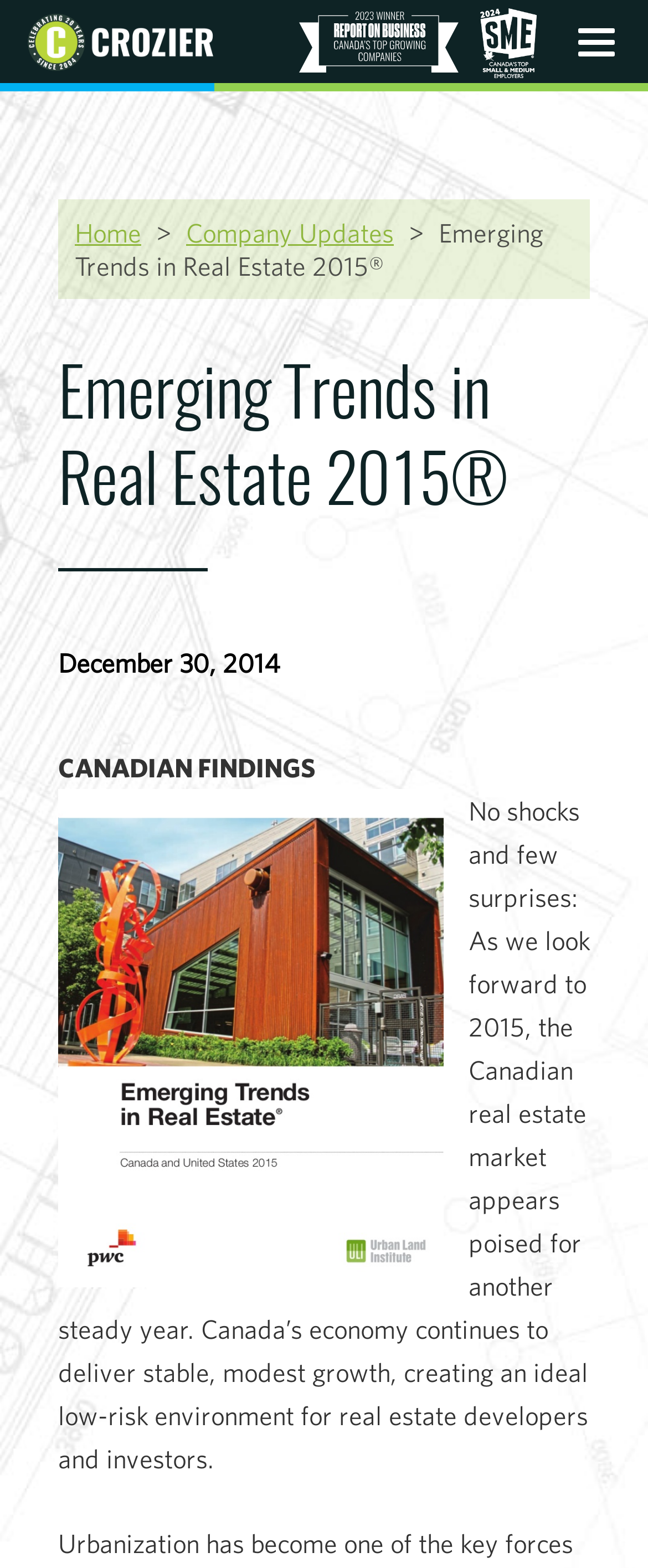Please provide a detailed answer to the question below based on the screenshot: 
What is the date of the article?

The date of the article can be found in the text 'December 30, 2014' which is located below the title of the webpage.